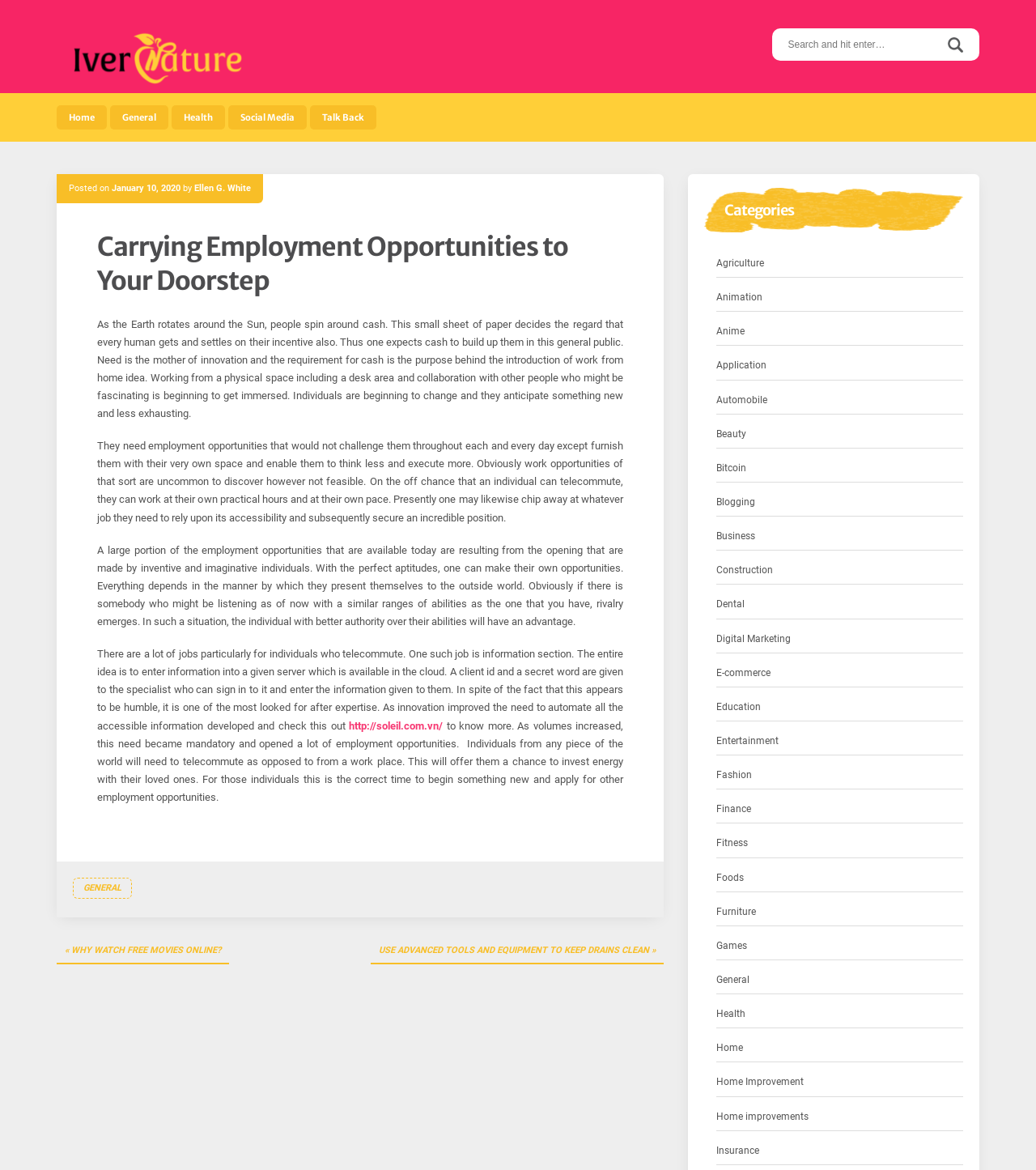Determine the main text heading of the webpage and provide its content.

Carrying Employment Opportunities to Your Doorstep